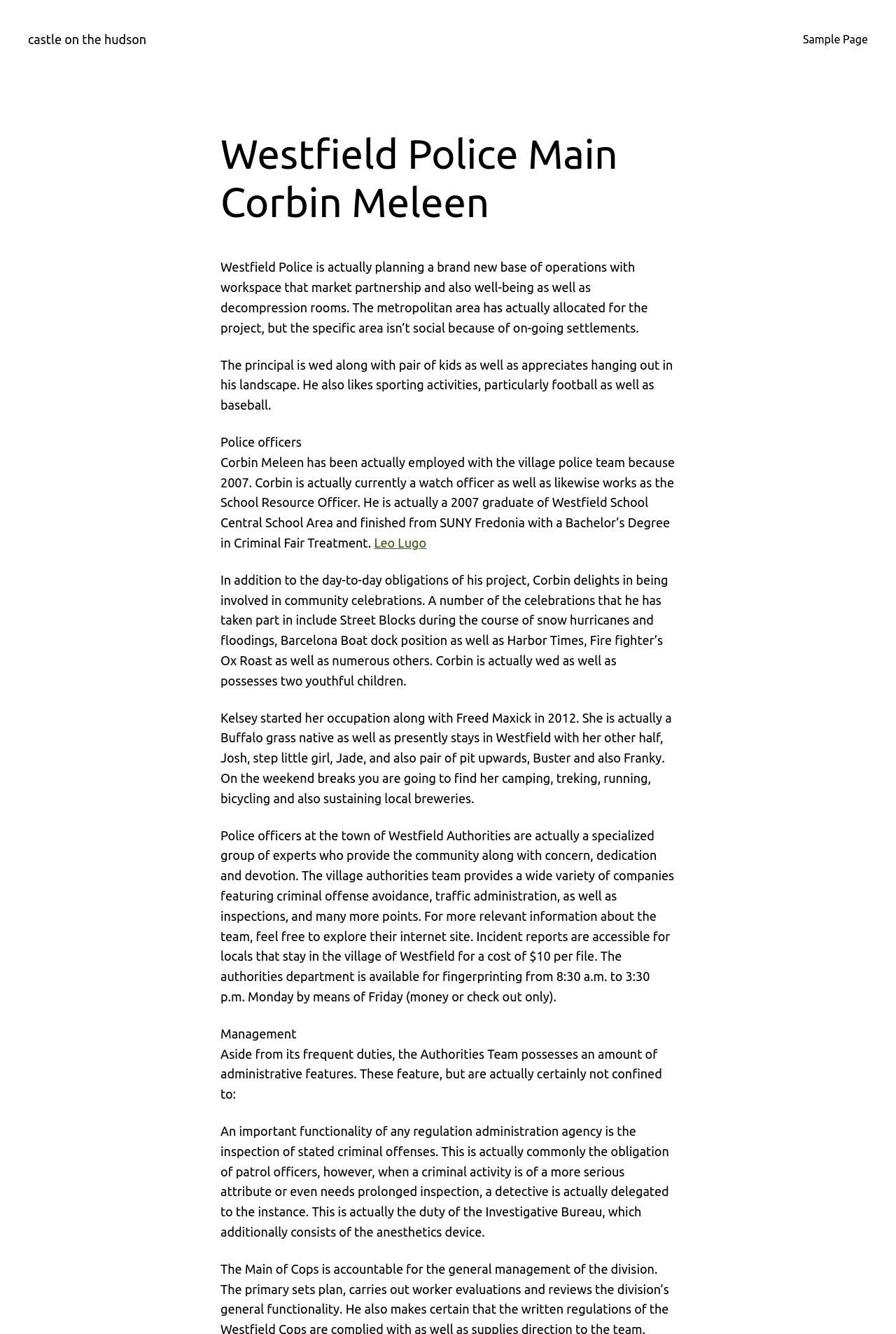Please determine the bounding box coordinates for the UI element described here. Use the format (top-left x, top-left y, bottom-right x, bottom-right y) with values bounded between 0 and 1: castle on the hudson

[0.031, 0.024, 0.163, 0.035]